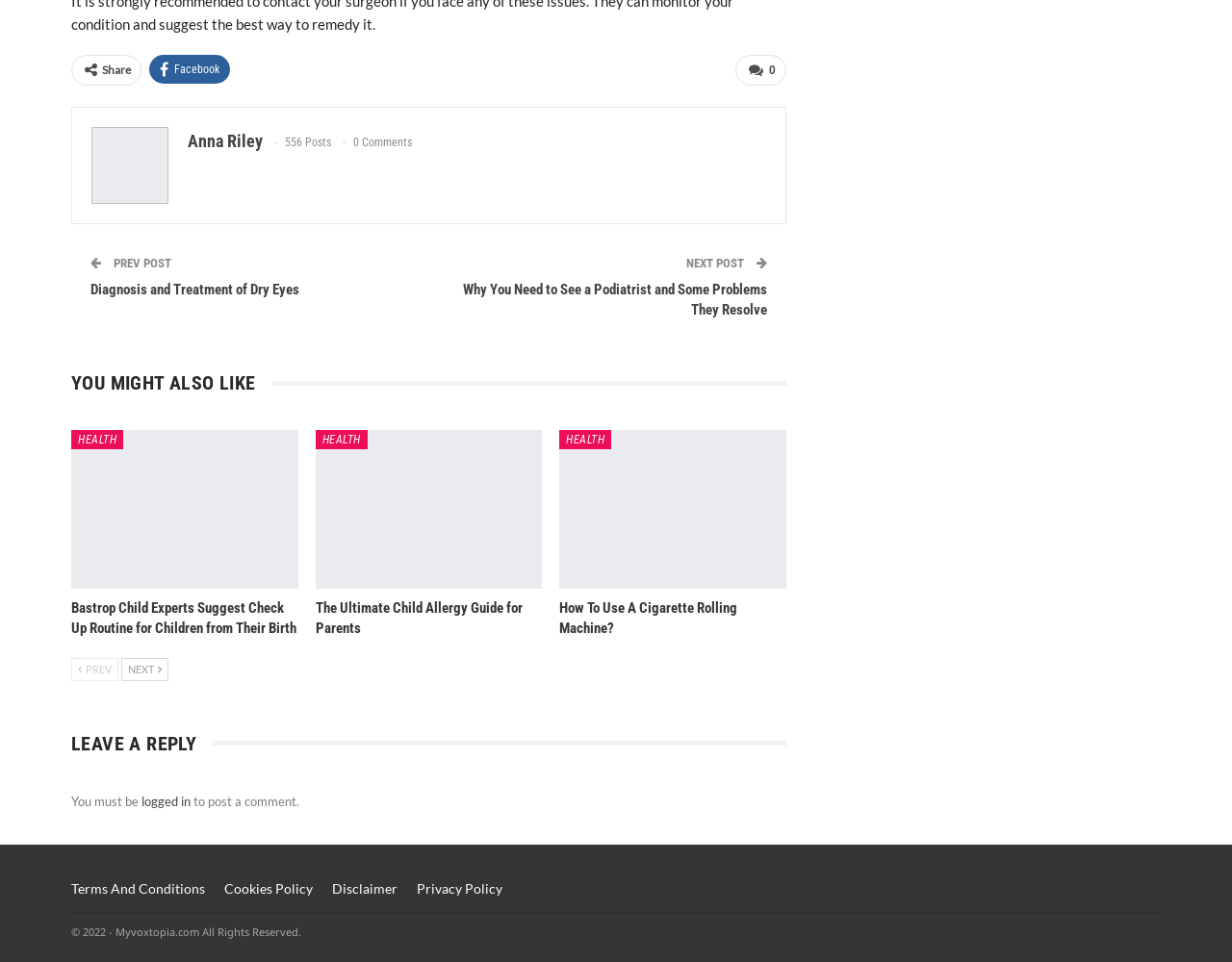What is the title of the previous post?
Based on the image, please offer an in-depth response to the question.

The title of the previous post is found in the link element with the text 'Diagnosis and Treatment of Dry Eyes' at coordinates [0.073, 0.292, 0.243, 0.31].